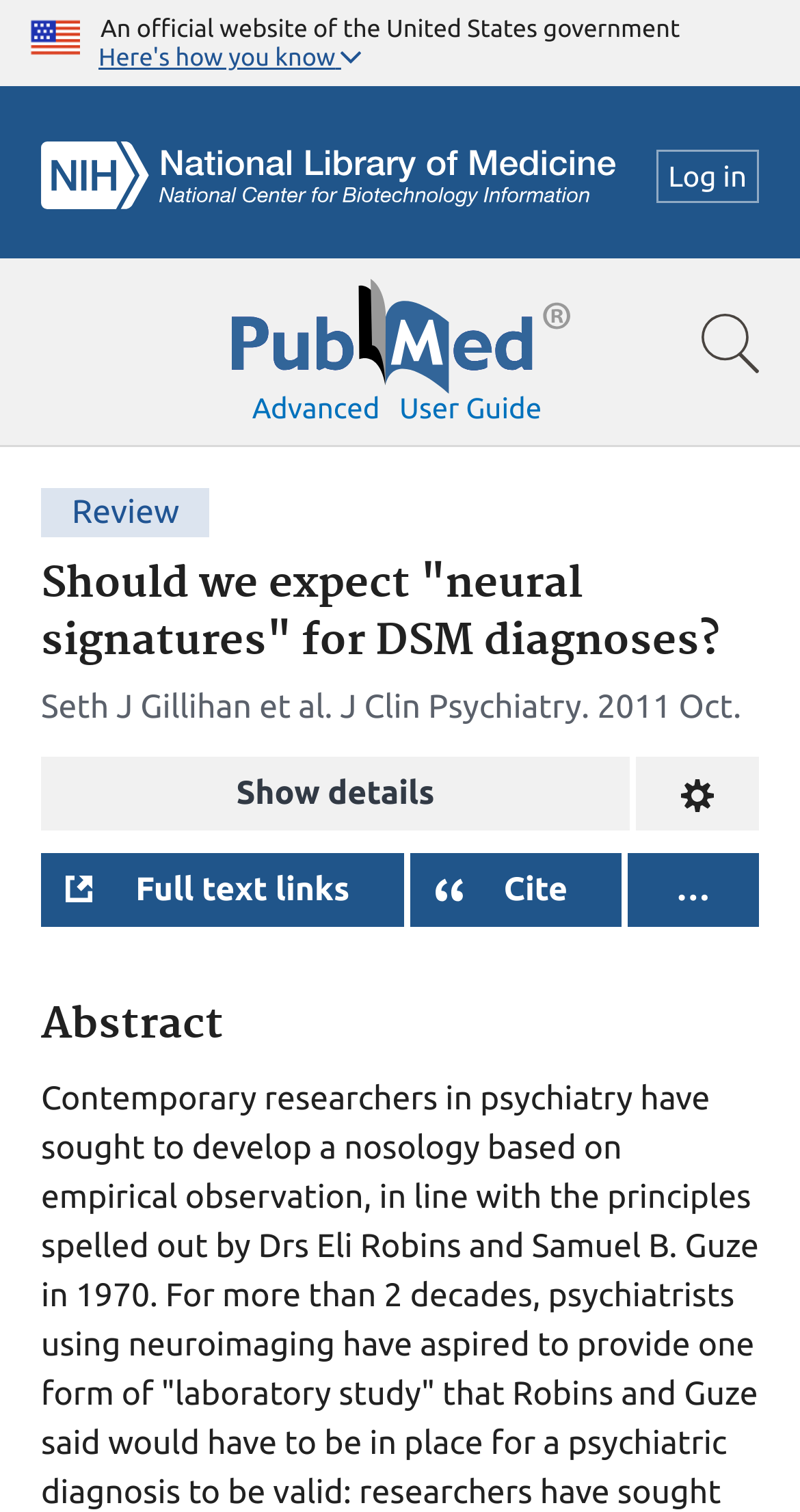Locate the bounding box for the described UI element: "Advanced". Ensure the coordinates are four float numbers between 0 and 1, formatted as [left, top, right, bottom].

[0.315, 0.259, 0.475, 0.281]